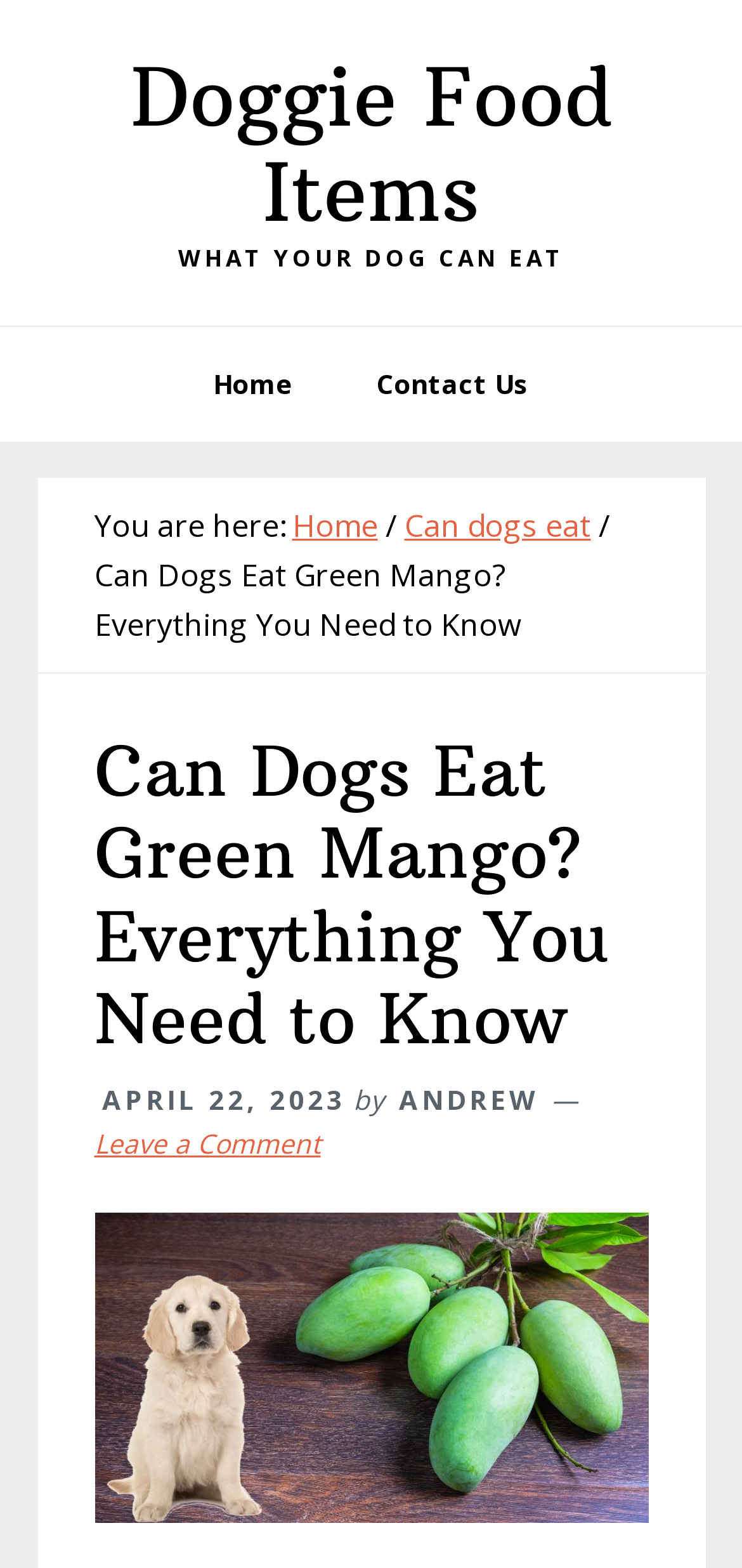Extract the main headline from the webpage and generate its text.

Can Dogs Eat Green Mango?Everything You Need to Know